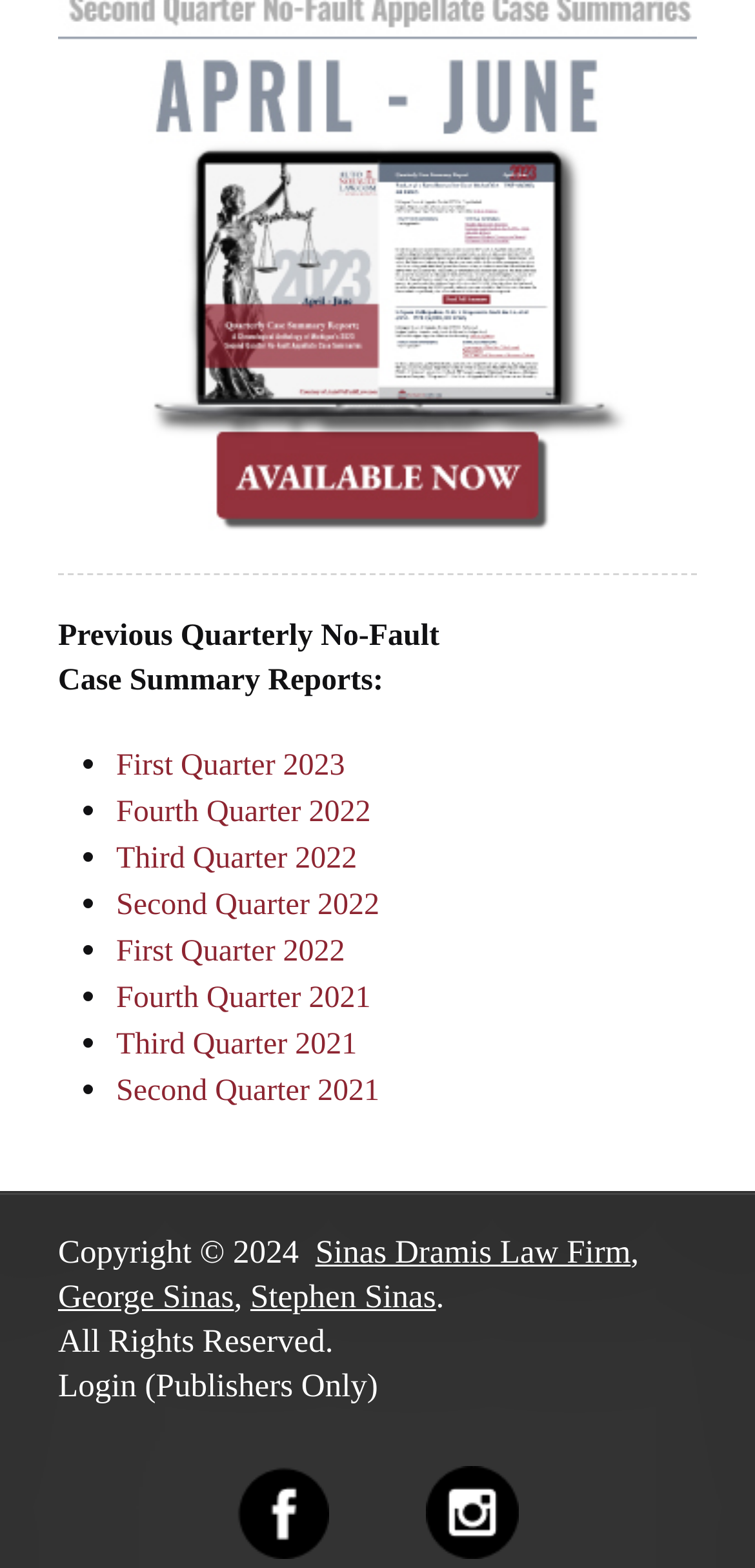Please determine the bounding box coordinates of the section I need to click to accomplish this instruction: "Go to First Quarter 2023".

[0.154, 0.478, 0.457, 0.499]